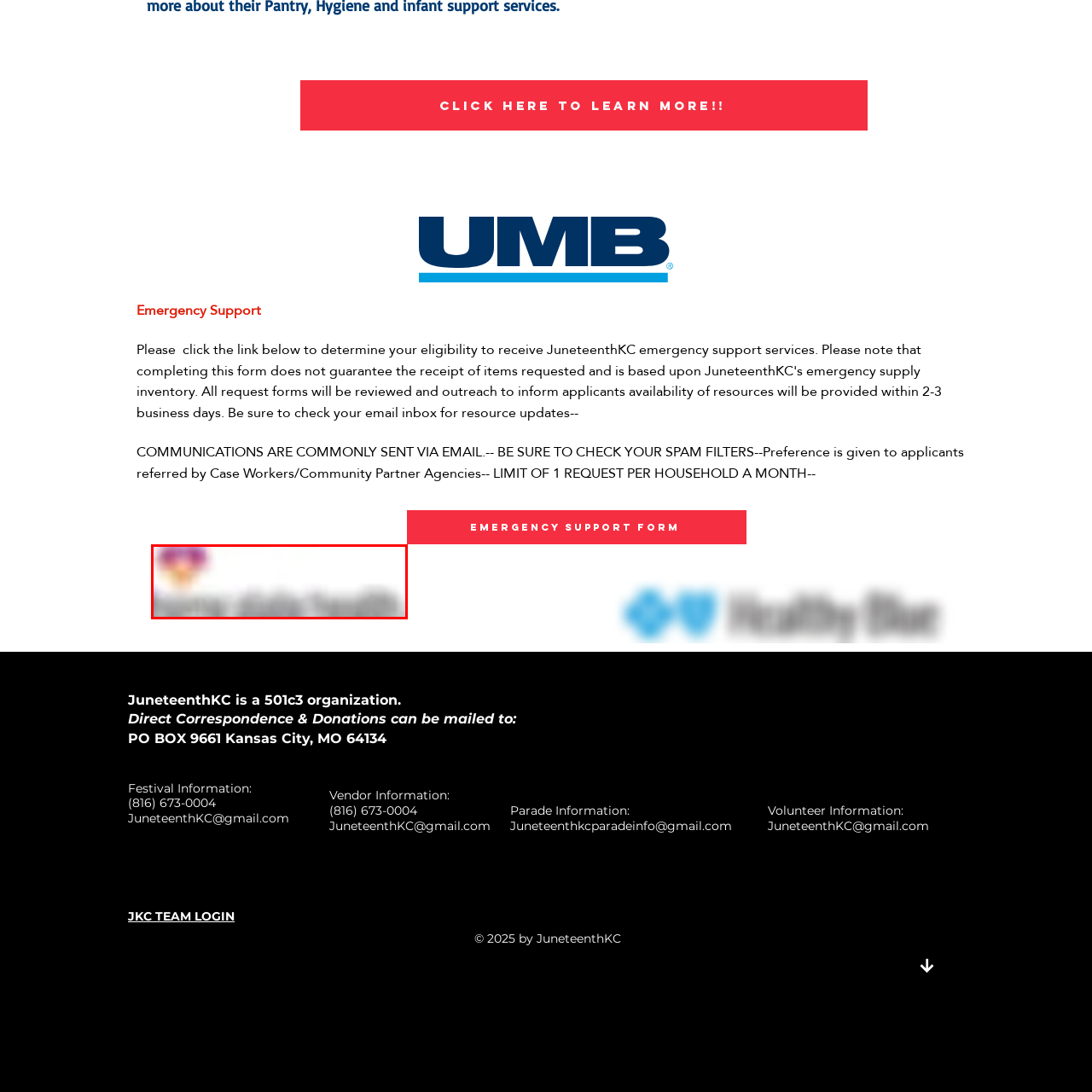Explain in detail what is depicted in the image enclosed by the red boundary.

The image prominently features a visually engaging logo or symbolic representation associated with an organization. The design includes an artistic representation of a heart, depicted in vibrant colors of purple and orange, suggesting themes of health, care, and community support. Below the heart, the text reads "Home Health," indicating a focus on home-based health services or care. This logo likely embodies the mission of providing compassionate and accessible health solutions to individuals in need, emphasizing values of warmth and support in healthcare initiatives.